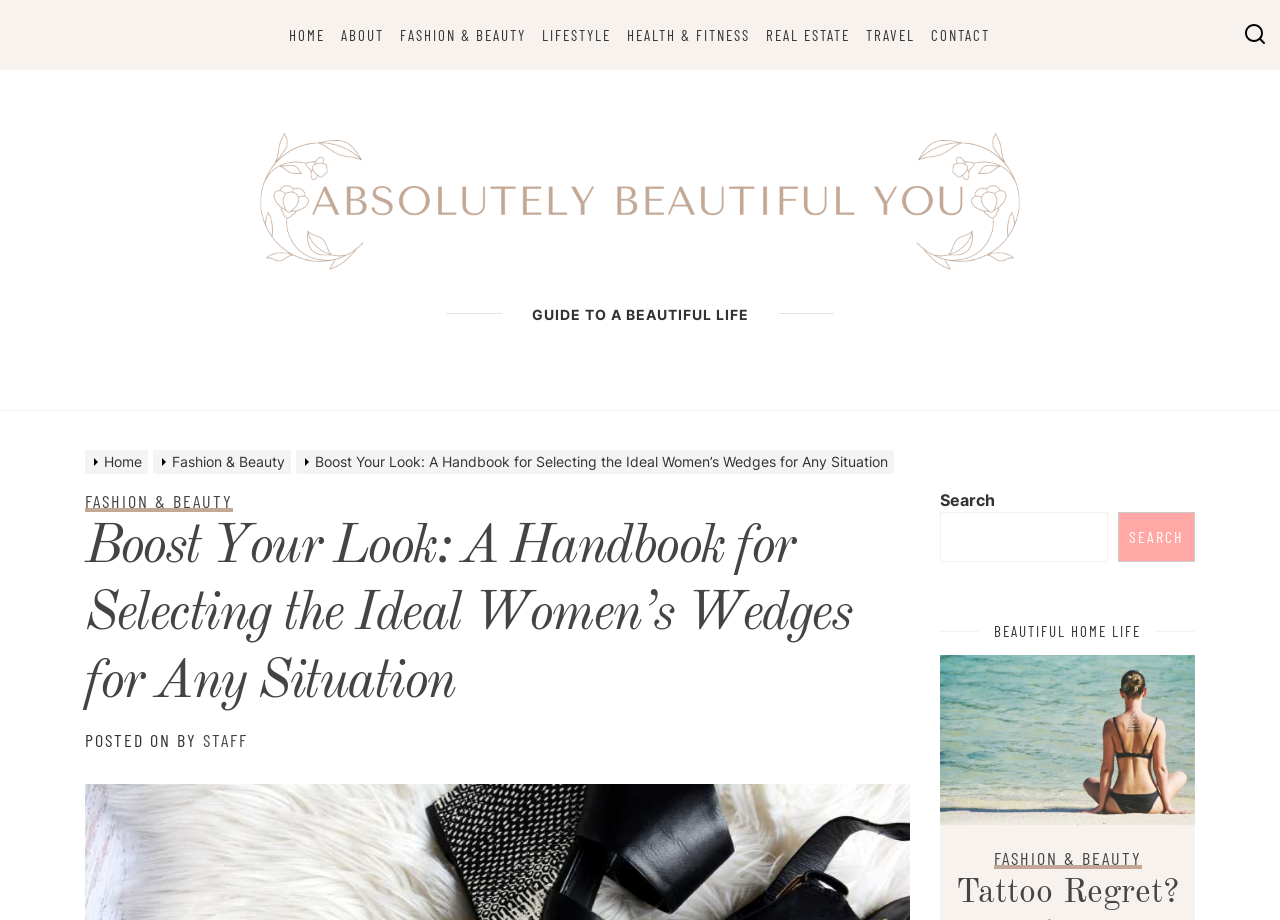Bounding box coordinates are given in the format (top-left x, top-left y, bottom-right x, bottom-right y). All values should be floating point numbers between 0 and 1. Provide the bounding box coordinate for the UI element described as: Real Estate

[0.599, 0.028, 0.664, 0.048]